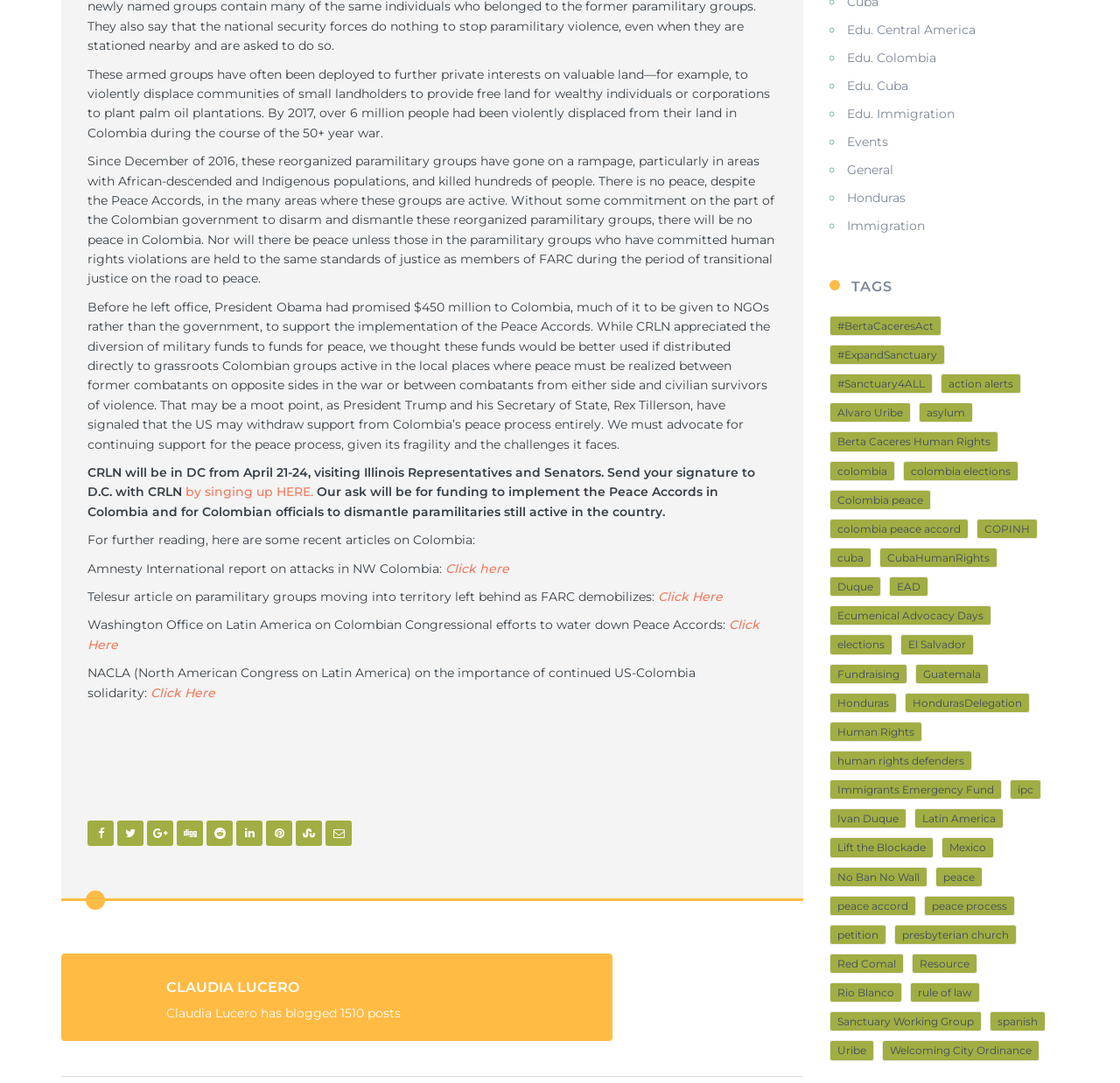Using the provided element description, identify the bounding box coordinates as (top-left x, top-left y, bottom-right x, bottom-right y). Ensure all values are between 0 and 1. Description: Latin America

[0.816, 0.747, 0.896, 0.765]